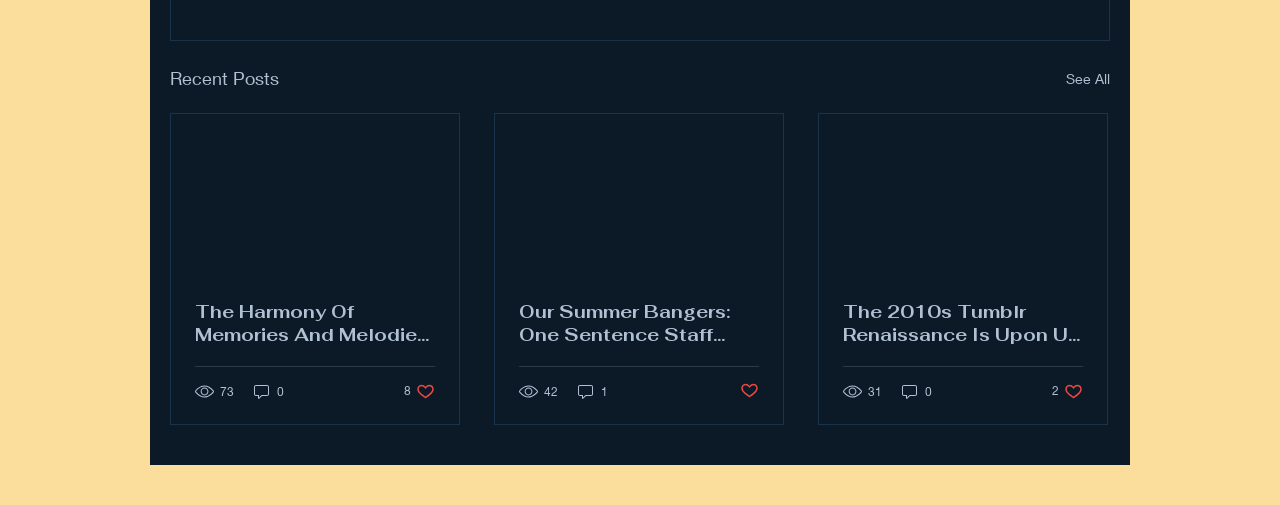What is the position of the 'See All' link?
Look at the image and respond with a one-word or short phrase answer.

Top right